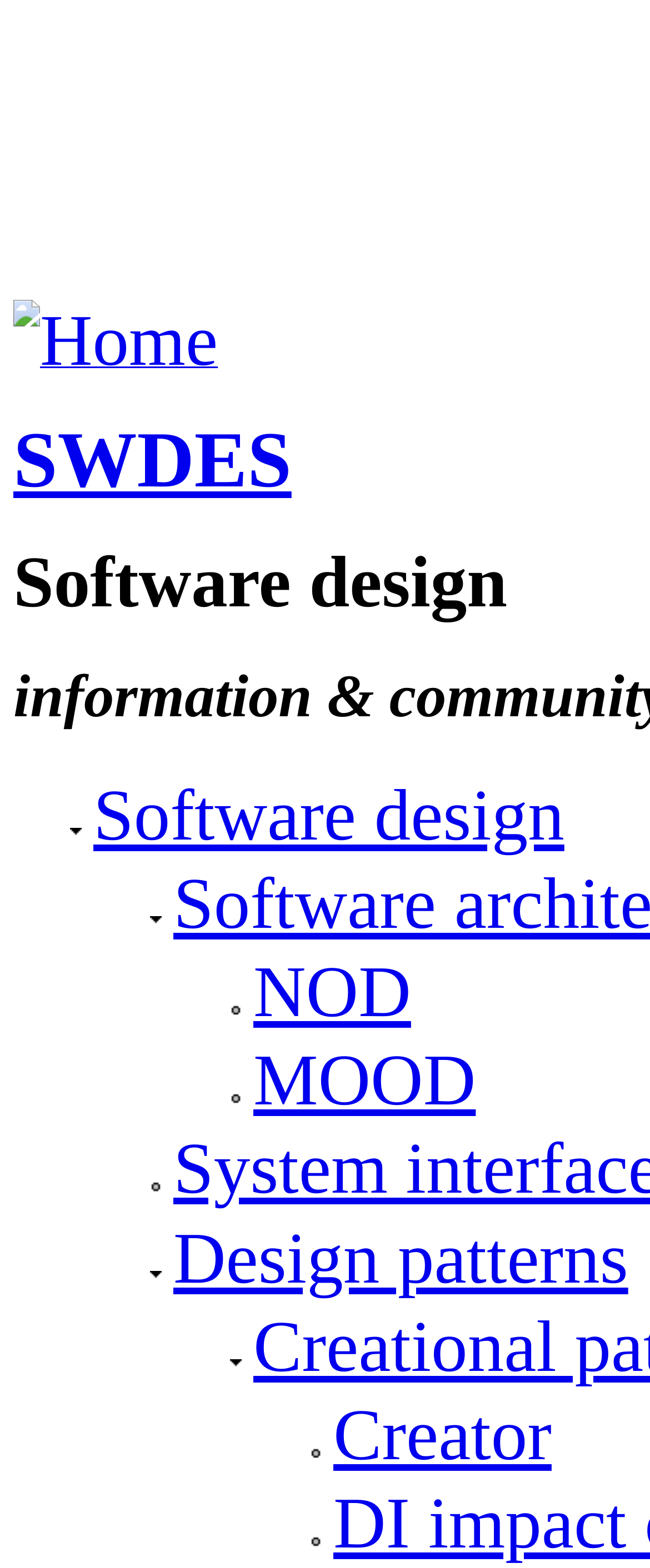Use a single word or phrase to answer the question: How many images are there on the webpage?

7